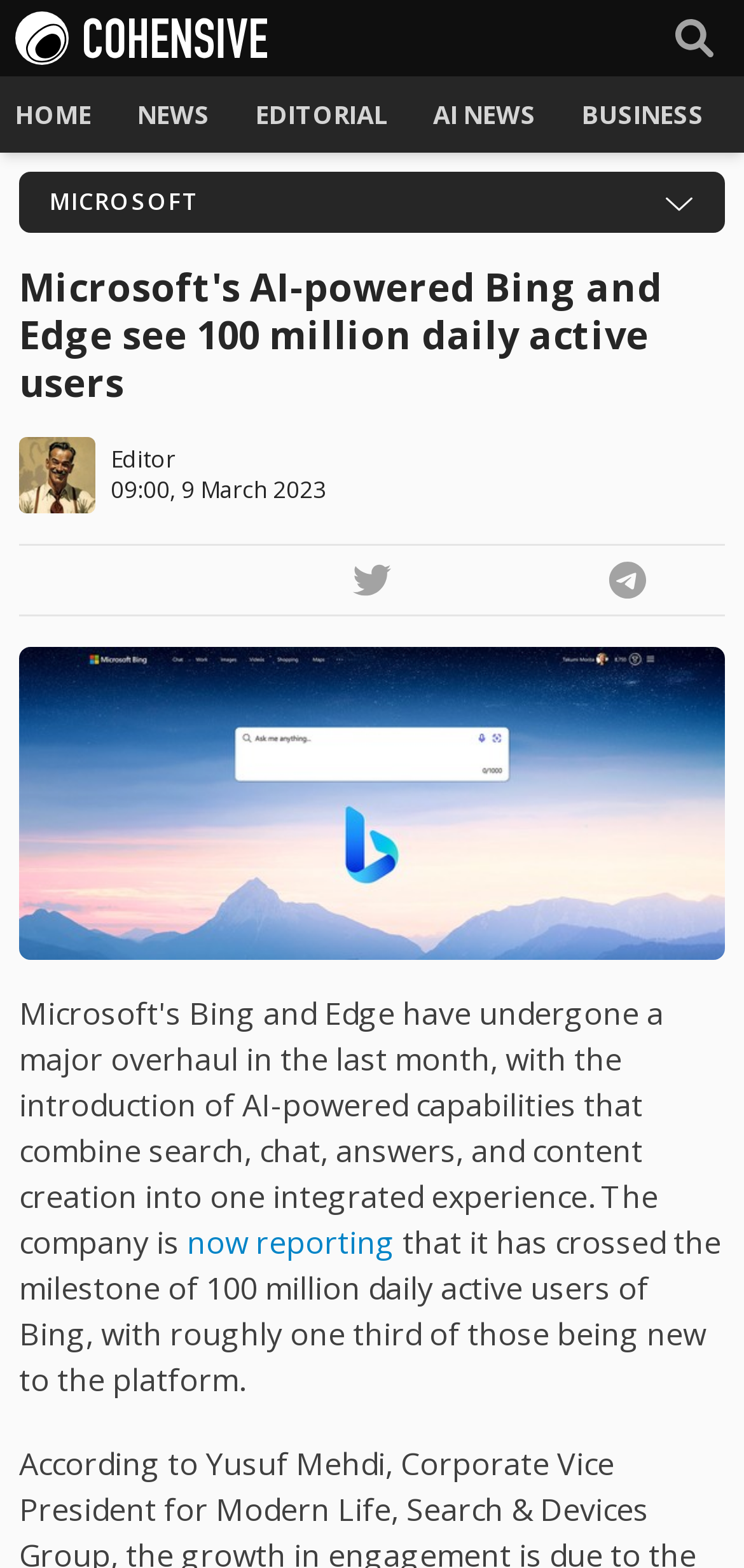Based on the image, give a detailed response to the question: What is the time of publication of the news article?

I found this answer by looking at the time element on the webpage, which displays the time of publication as 09:00, 9 March 2023.